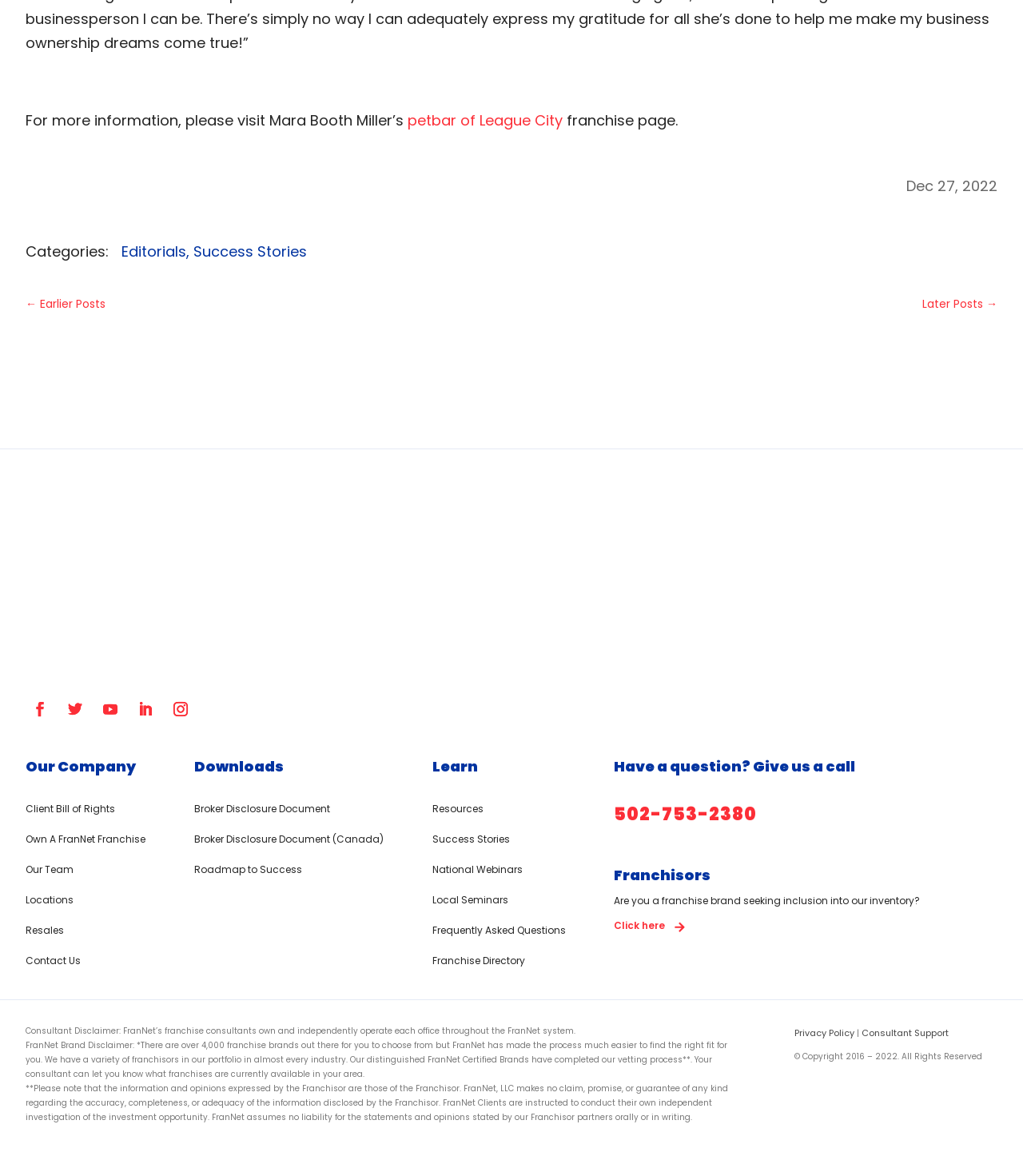Please find the bounding box coordinates for the clickable element needed to perform this instruction: "View Success Stories".

[0.189, 0.205, 0.3, 0.222]